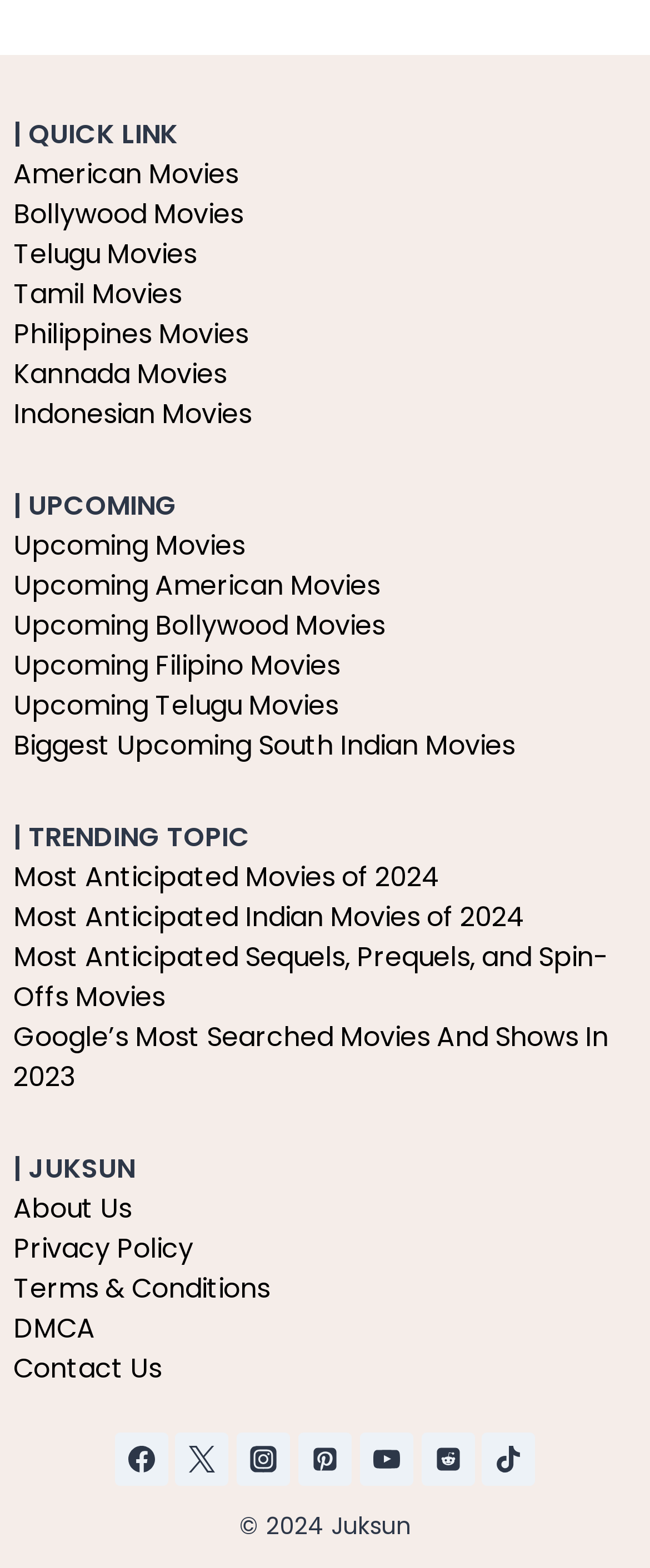Please determine the bounding box coordinates of the element to click in order to execute the following instruction: "Check the Copyright information". The coordinates should be four float numbers between 0 and 1, specified as [left, top, right, bottom].

[0.368, 0.963, 0.632, 0.984]